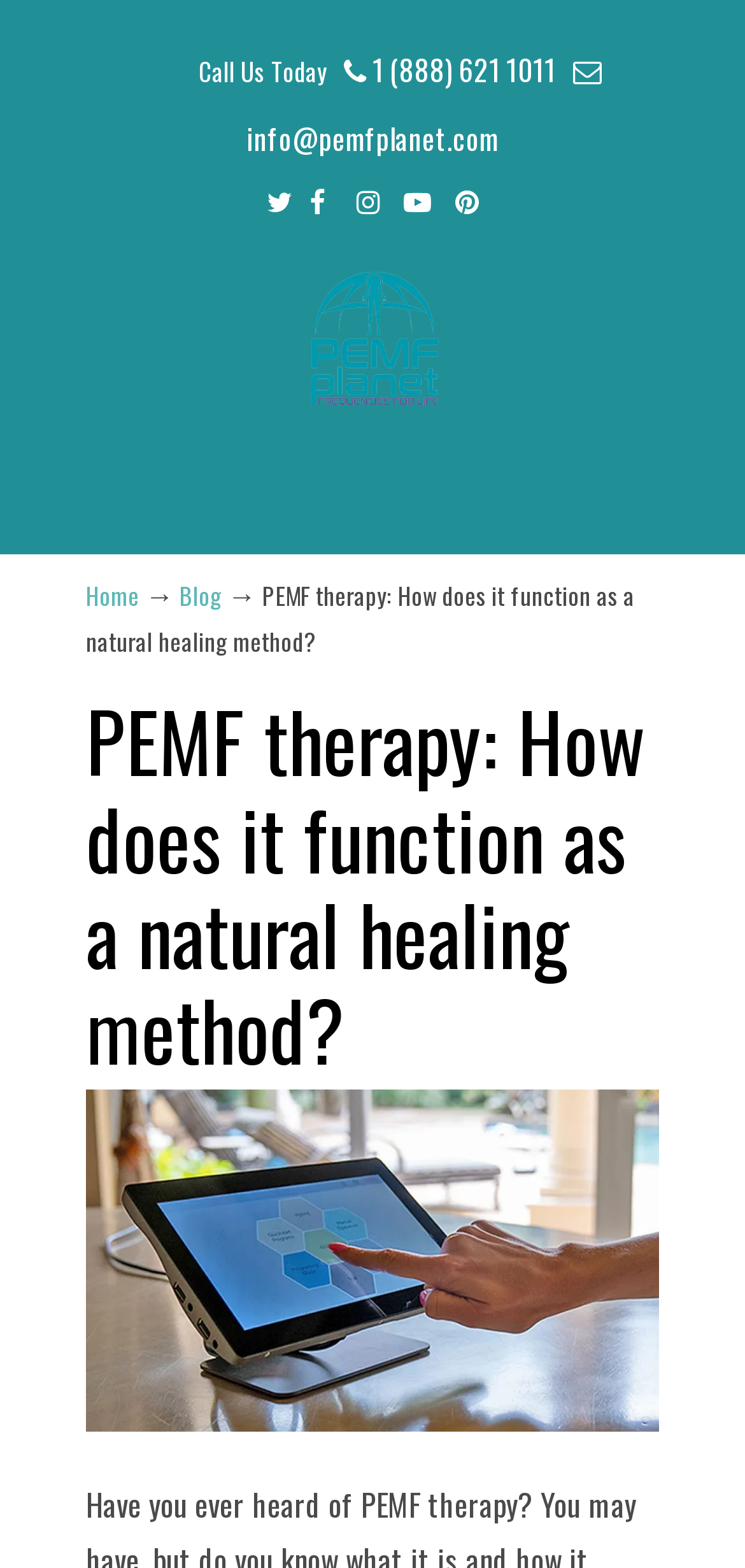Locate the bounding box coordinates of the clickable region necessary to complete the following instruction: "Learn more about PEMF PLANET". Provide the coordinates in the format of four float numbers between 0 and 1, i.e., [left, top, right, bottom].

[0.312, 0.174, 0.688, 0.259]